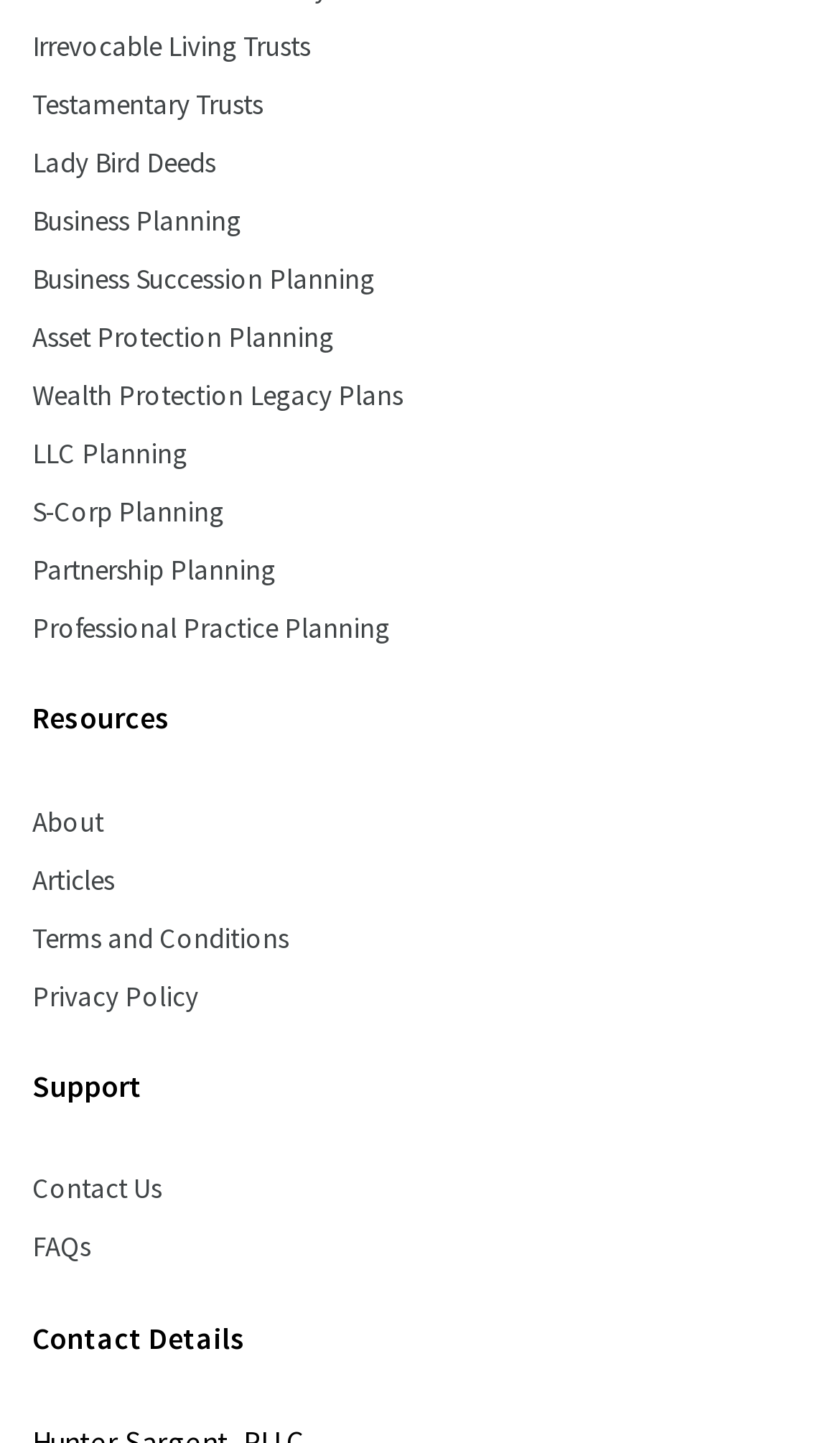Please determine the bounding box coordinates of the area that needs to be clicked to complete this task: 'Read articles'. The coordinates must be four float numbers between 0 and 1, formatted as [left, top, right, bottom].

[0.038, 0.597, 0.136, 0.622]